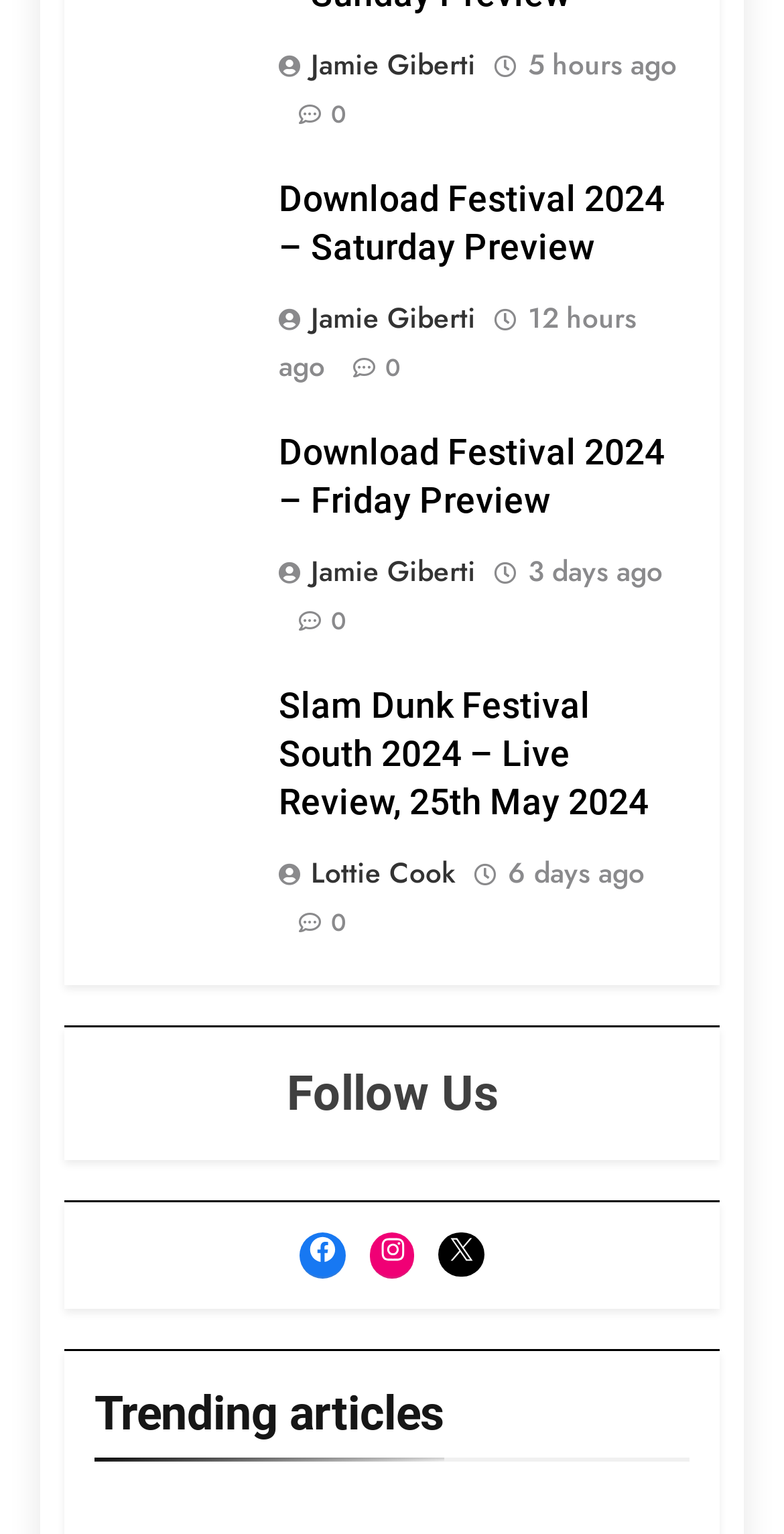Find the bounding box of the web element that fits this description: "5 hours ago5 hours ago".

[0.673, 0.032, 0.863, 0.055]